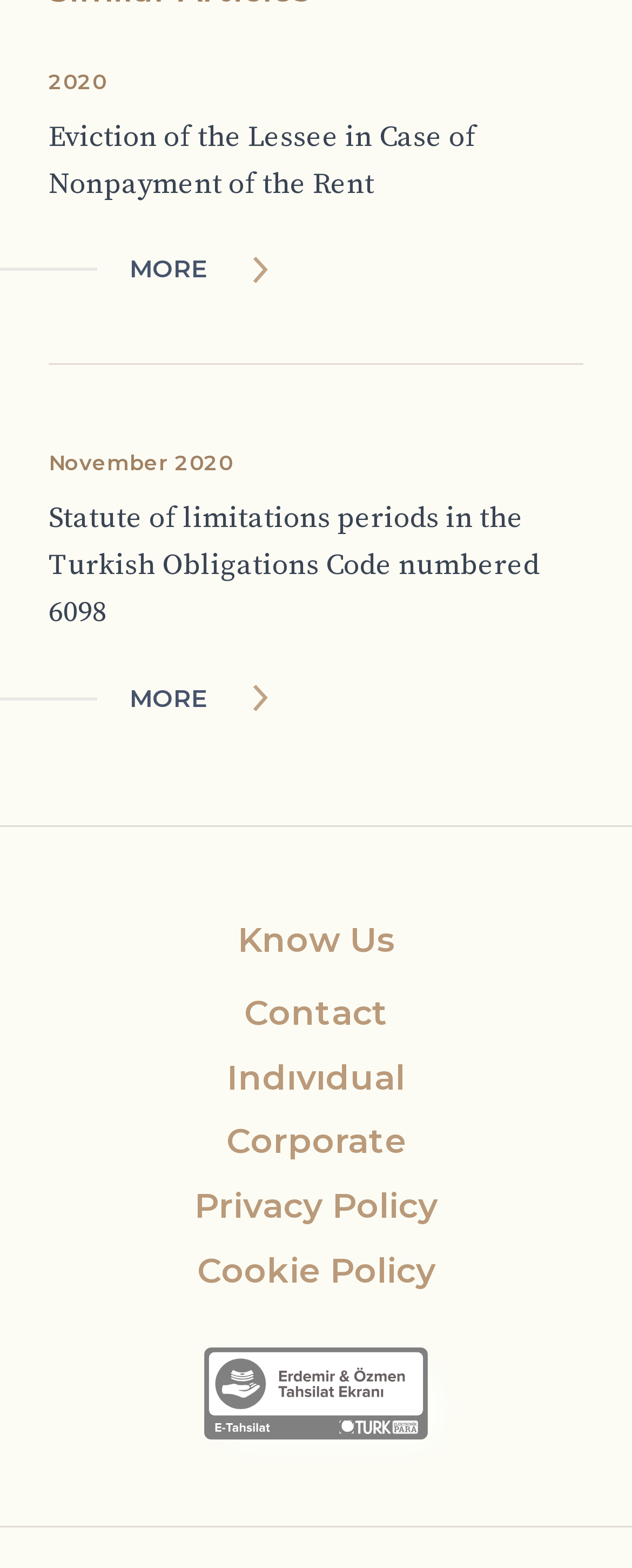Answer the question with a single word or phrase: 
How many links are present in the footer section?

7